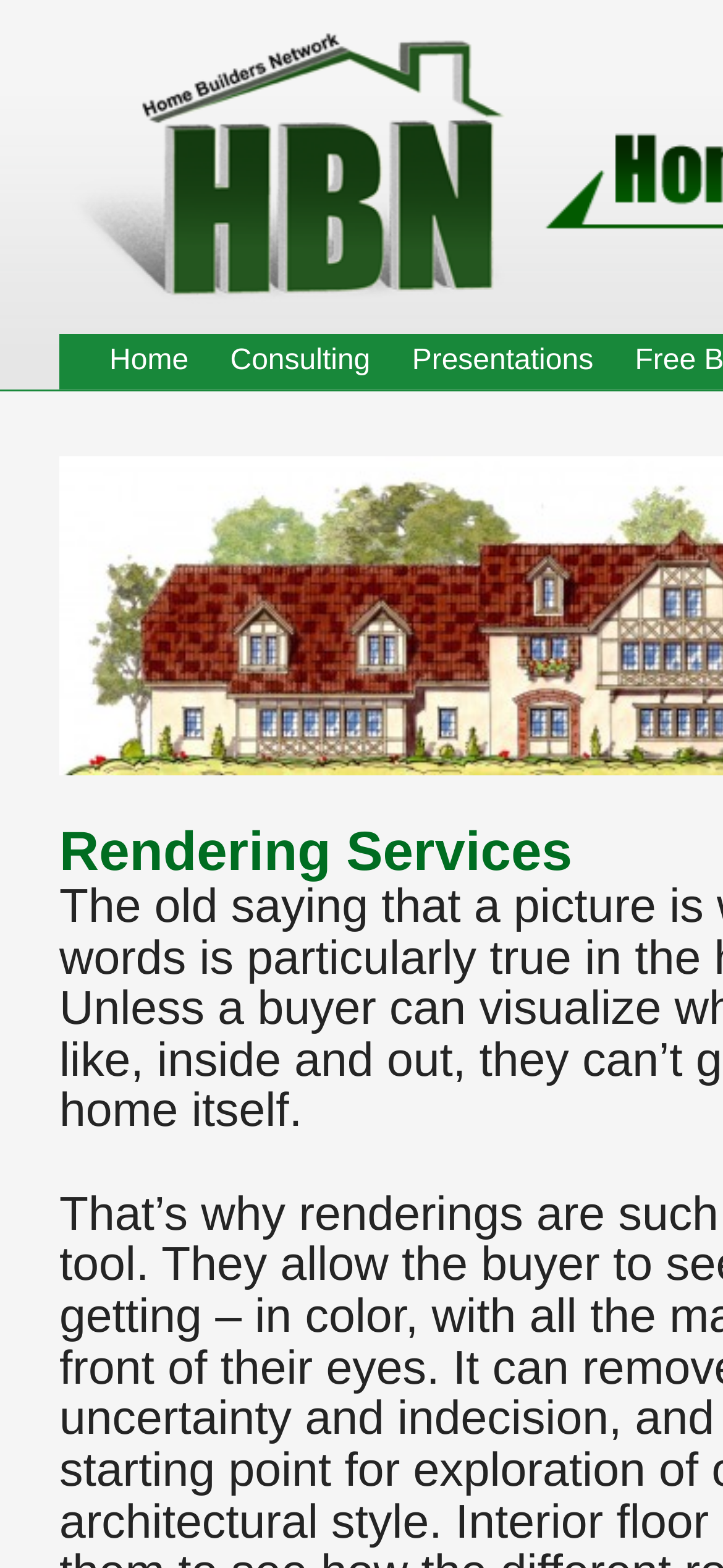Using the provided description: "alt="Home Builders Network Logo"", find the bounding box coordinates of the corresponding UI element. The output should be four float numbers between 0 and 1, in the format [left, top, right, bottom].

[0.082, 0.198, 0.723, 0.218]